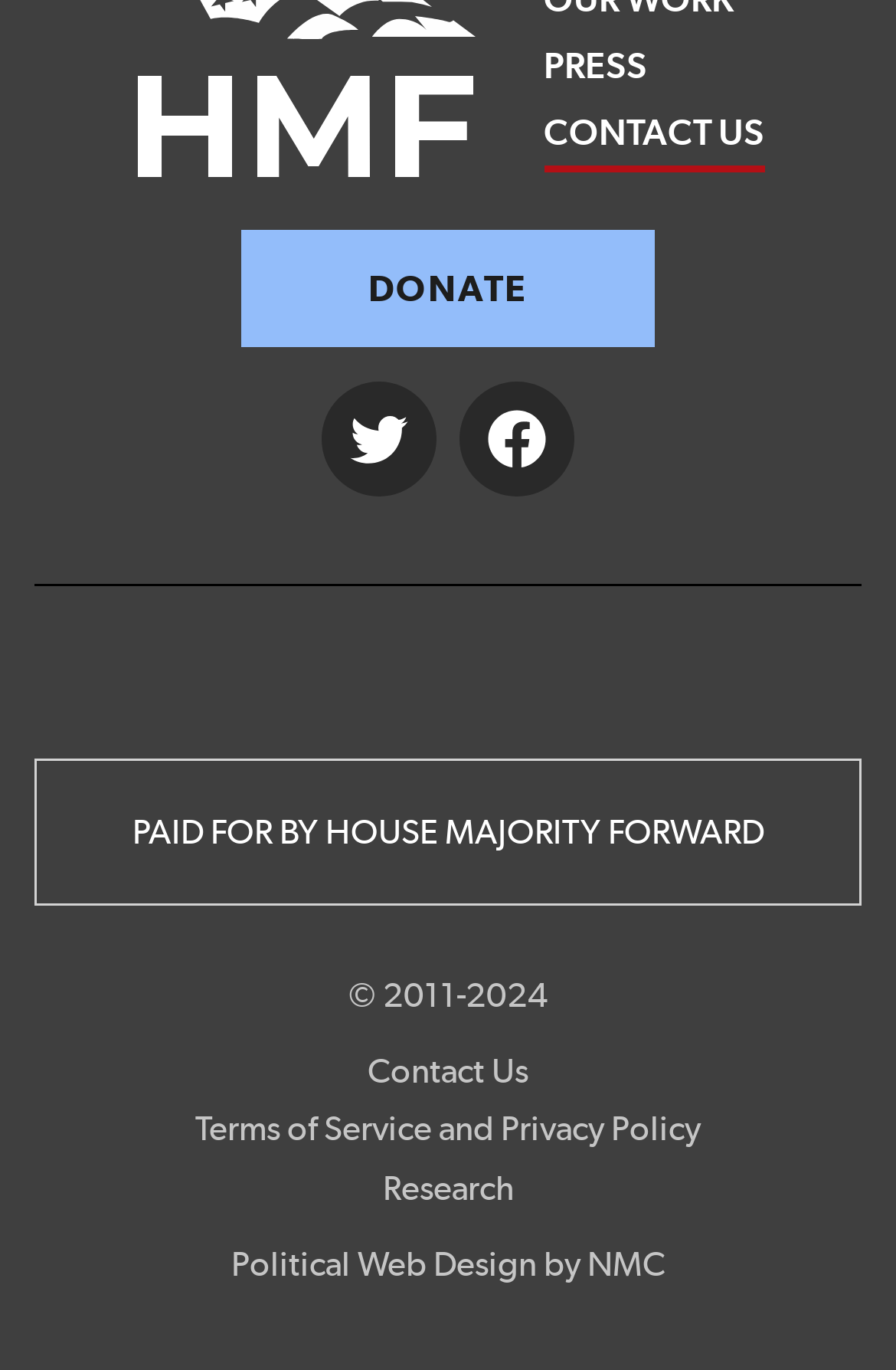Ascertain the bounding box coordinates for the UI element detailed here: "Contact Us". The coordinates should be provided as [left, top, right, bottom] with each value being a float between 0 and 1.

[0.606, 0.076, 0.853, 0.125]